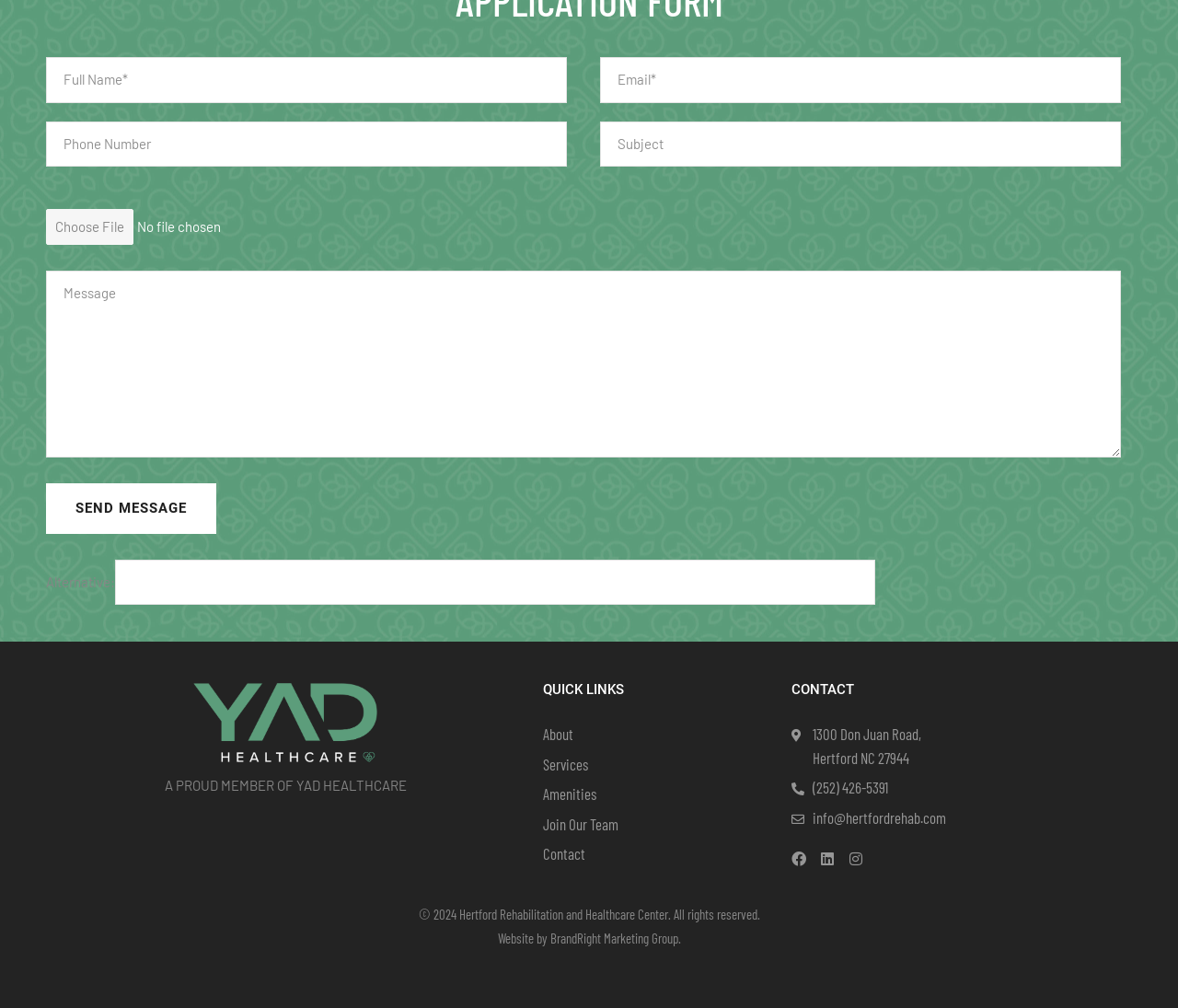What is the purpose of the form on this webpage?
Answer the question based on the image using a single word or a brief phrase.

Contact form